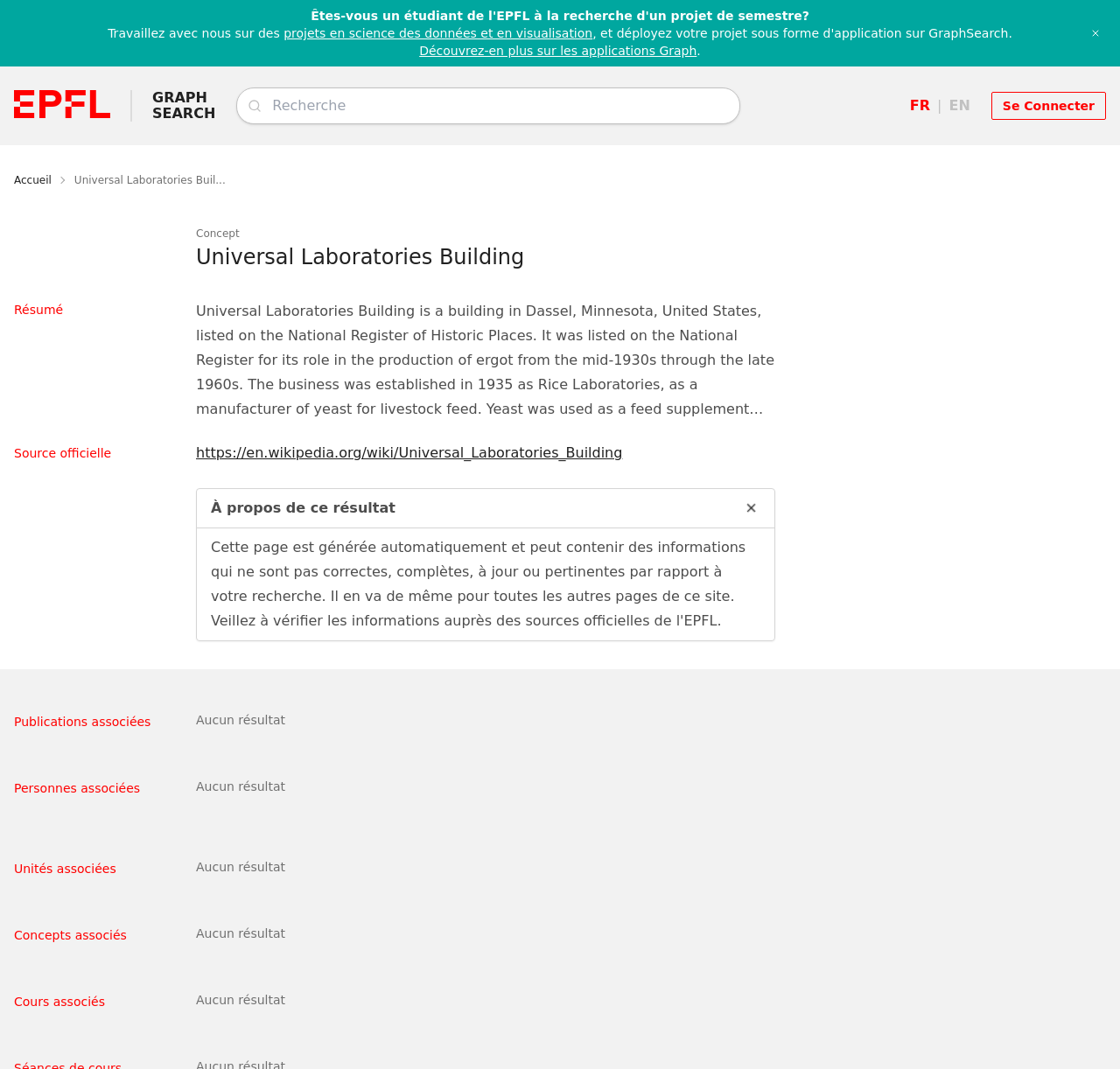Provide the bounding box coordinates of the HTML element this sentence describes: "parent_node: GRAPH". The bounding box coordinates consist of four float numbers between 0 and 1, i.e., [left, top, right, bottom].

[0.012, 0.085, 0.098, 0.113]